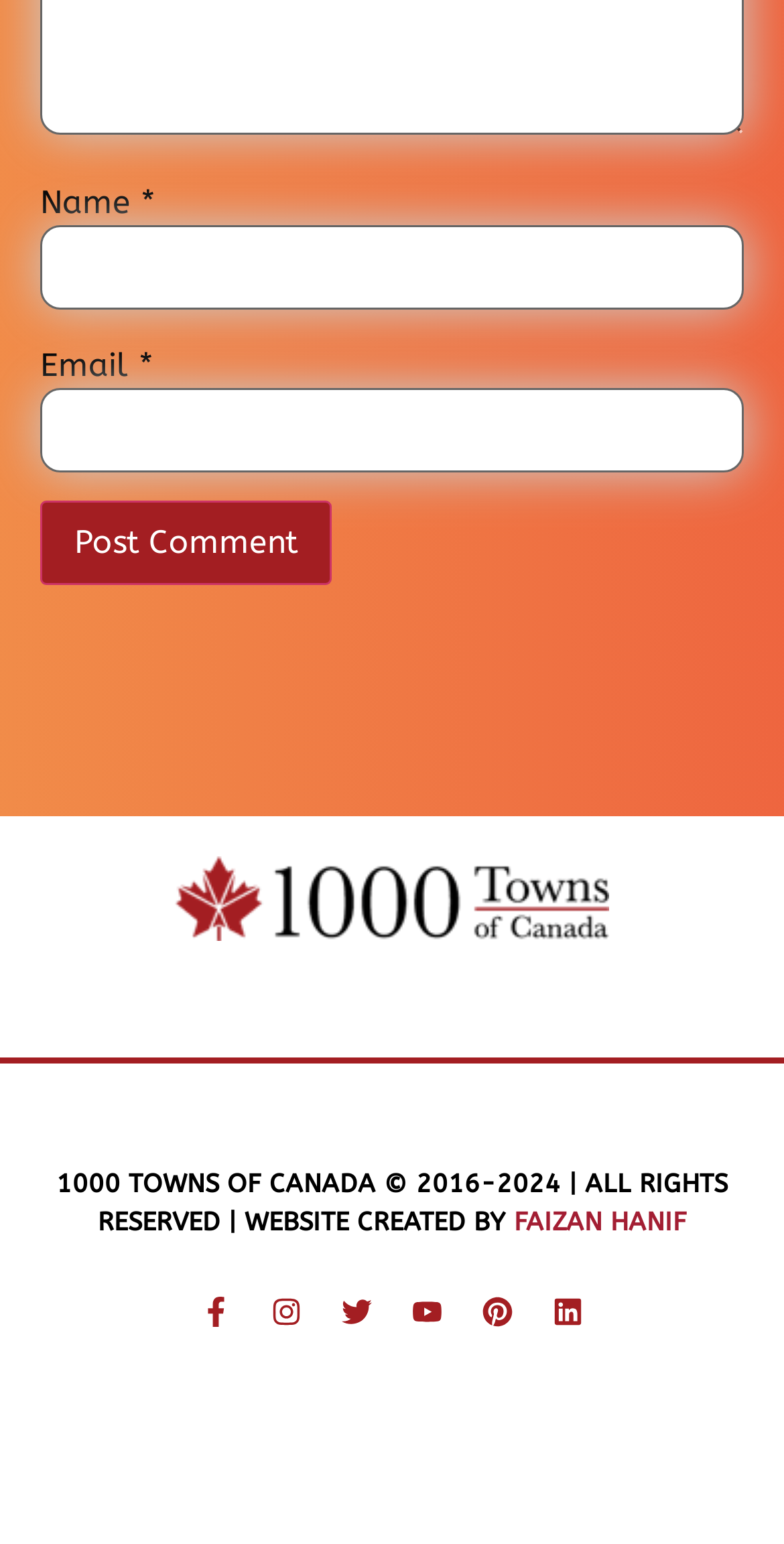What is the text above the social media links?
Use the information from the screenshot to give a comprehensive response to the question.

The text above the social media links is '1000 TOWNS OF CANADA' which is indicated by the heading element with bounding box coordinates [0.051, 0.754, 0.949, 0.804].